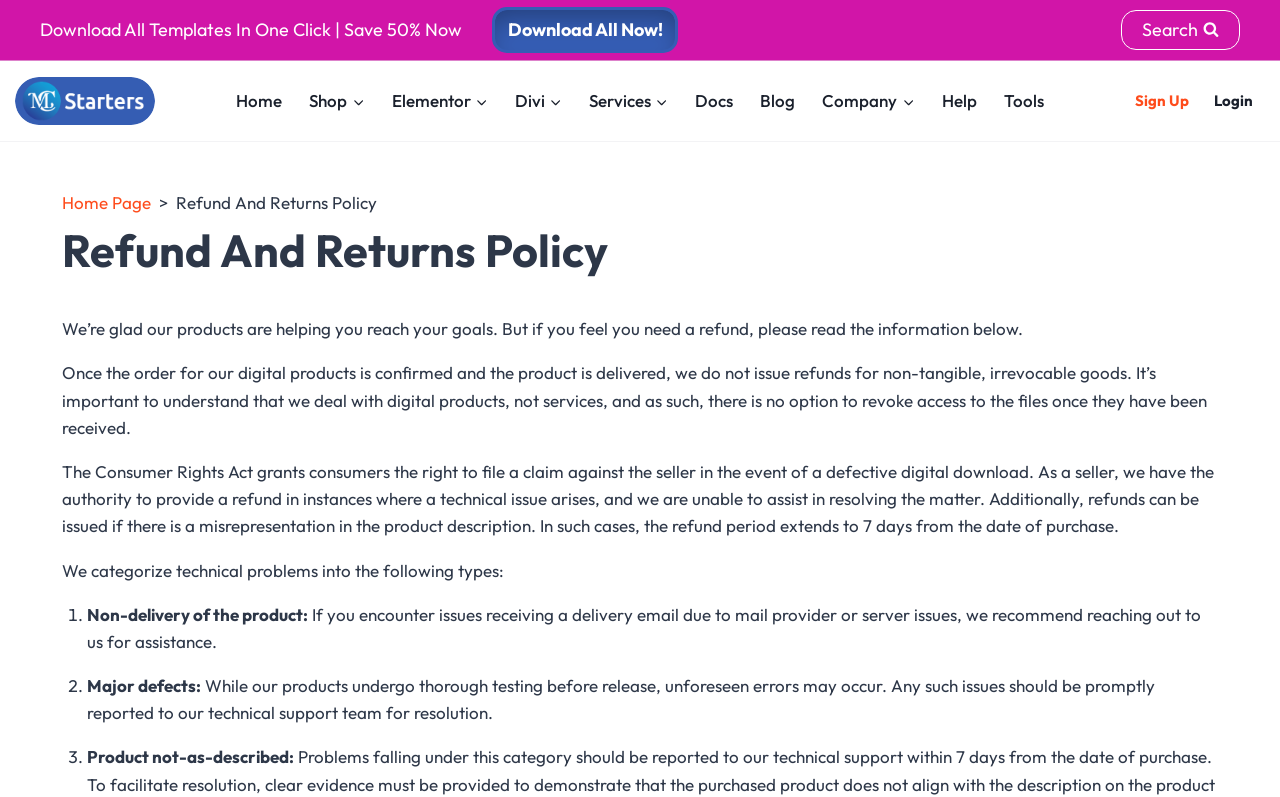Highlight the bounding box coordinates of the region I should click on to meet the following instruction: "Sign up".

[0.877, 0.077, 0.938, 0.177]